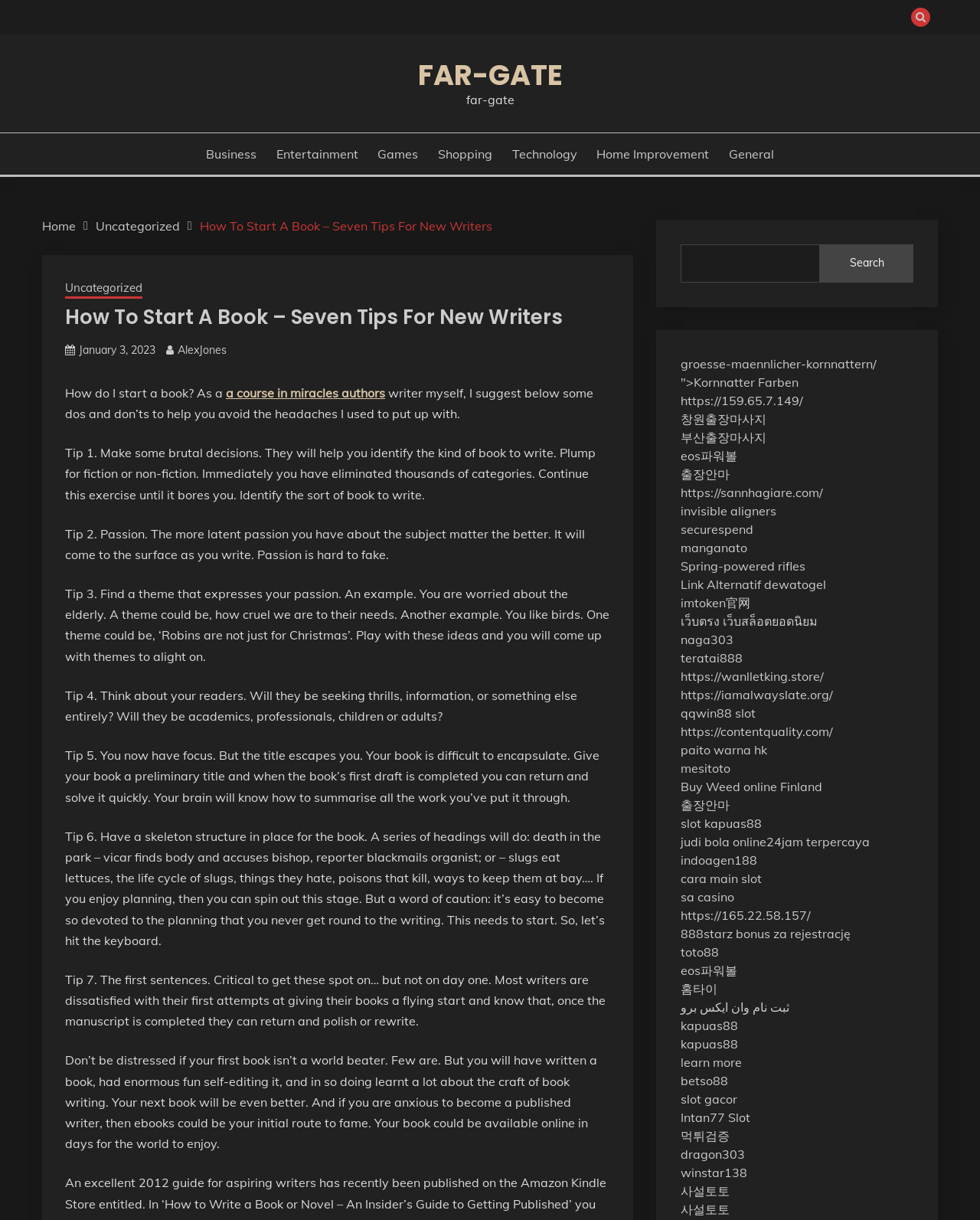Provide an in-depth caption for the elements present on the webpage.

This webpage is about providing tips for new writers on how to start a book. The page has a heading "How To Start A Book – Seven Tips For New Writers" and a brief introduction that mentions the author's experience as a writer. The introduction is followed by seven tips, each with a brief description, on how to start a book. The tips cover topics such as making decisions about the type of book to write, finding a theme, thinking about the target audience, and creating a skeleton structure for the book.

At the top of the page, there is a navigation menu with links to various categories such as Business, Entertainment, Games, and Technology. There is also a search bar on the top right corner of the page. Below the navigation menu, there is a breadcrumb navigation that shows the current page's location in the website's hierarchy.

On the right side of the page, there is a long list of links to various websites and articles, which appear to be unrelated to the main content of the page. These links are grouped together and take up a significant amount of space on the page.

The main content of the page is divided into seven sections, each with a heading and a brief description. The text is well-structured and easy to read, with a clear font and sufficient spacing between lines. The page also has a few buttons and icons, including a search button and a button with a magnifying glass icon.